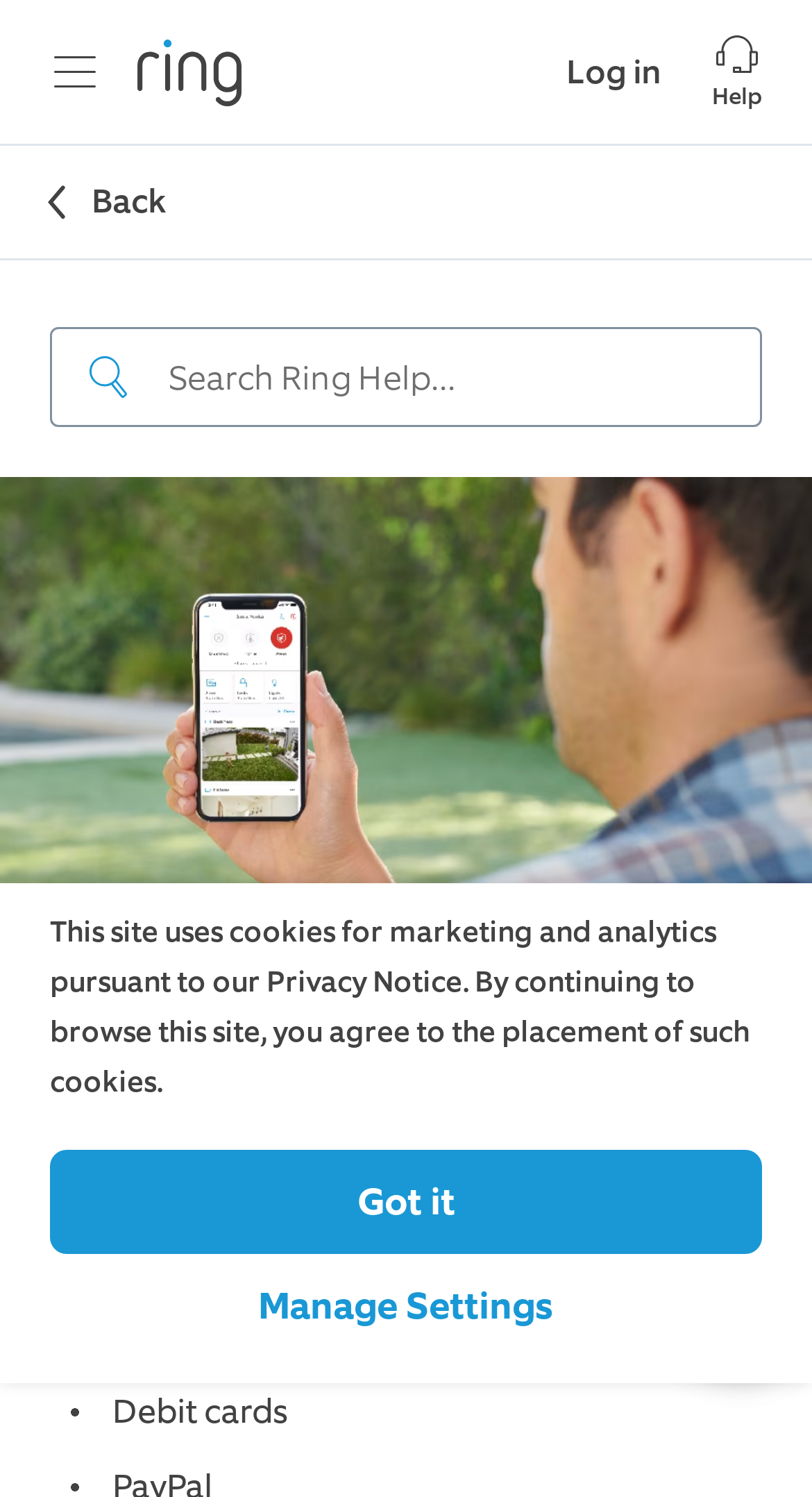Please provide a short answer using a single word or phrase for the question:
What is the logo of the company on the top left?

Ring